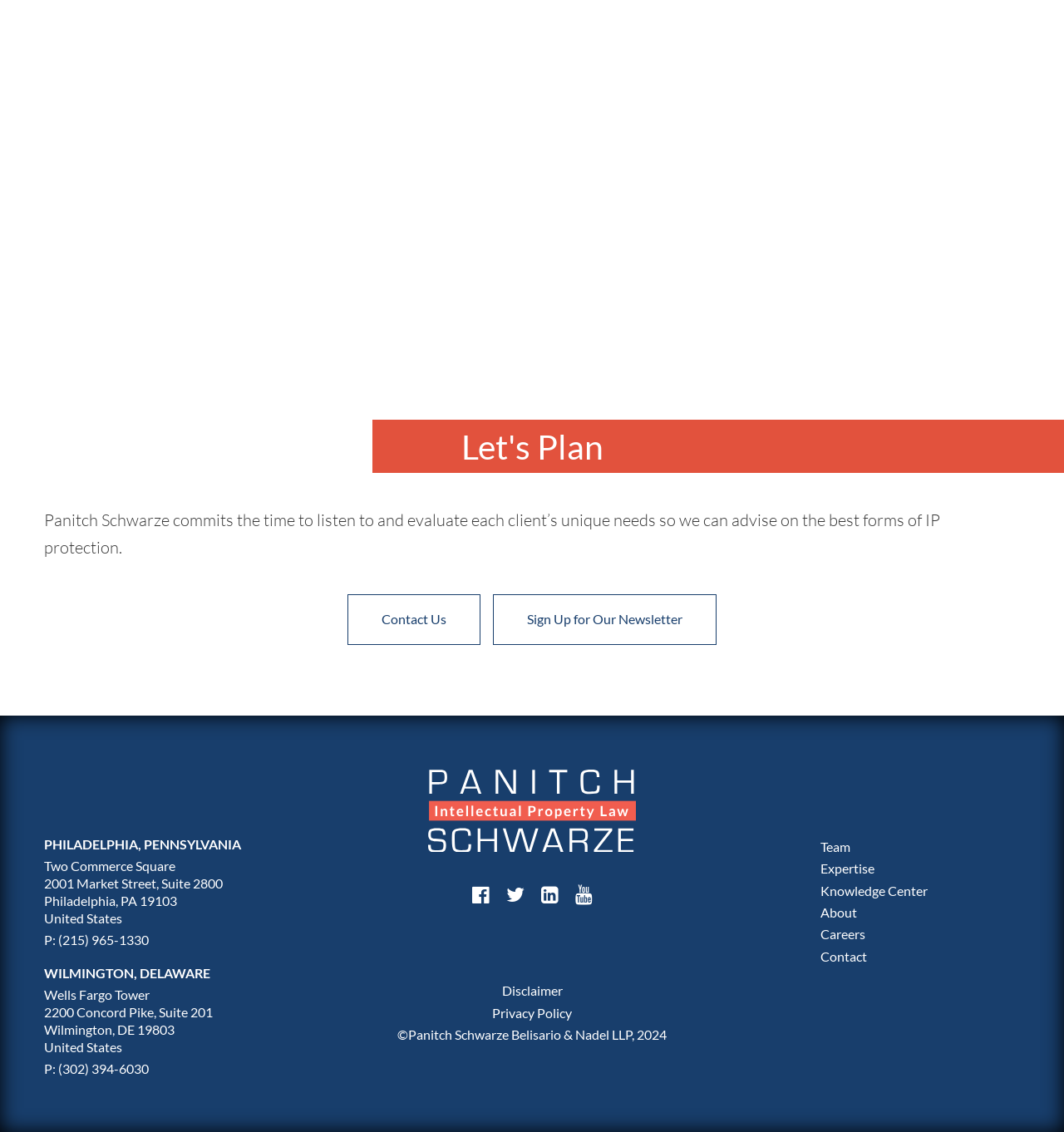How many offices does the law firm have?
Please provide a full and detailed response to the question.

I counted the number of office locations by looking at the addresses listed on the webpage. I found two addresses, one in Philadelphia, Pennsylvania, and one in Wilmington, Delaware.